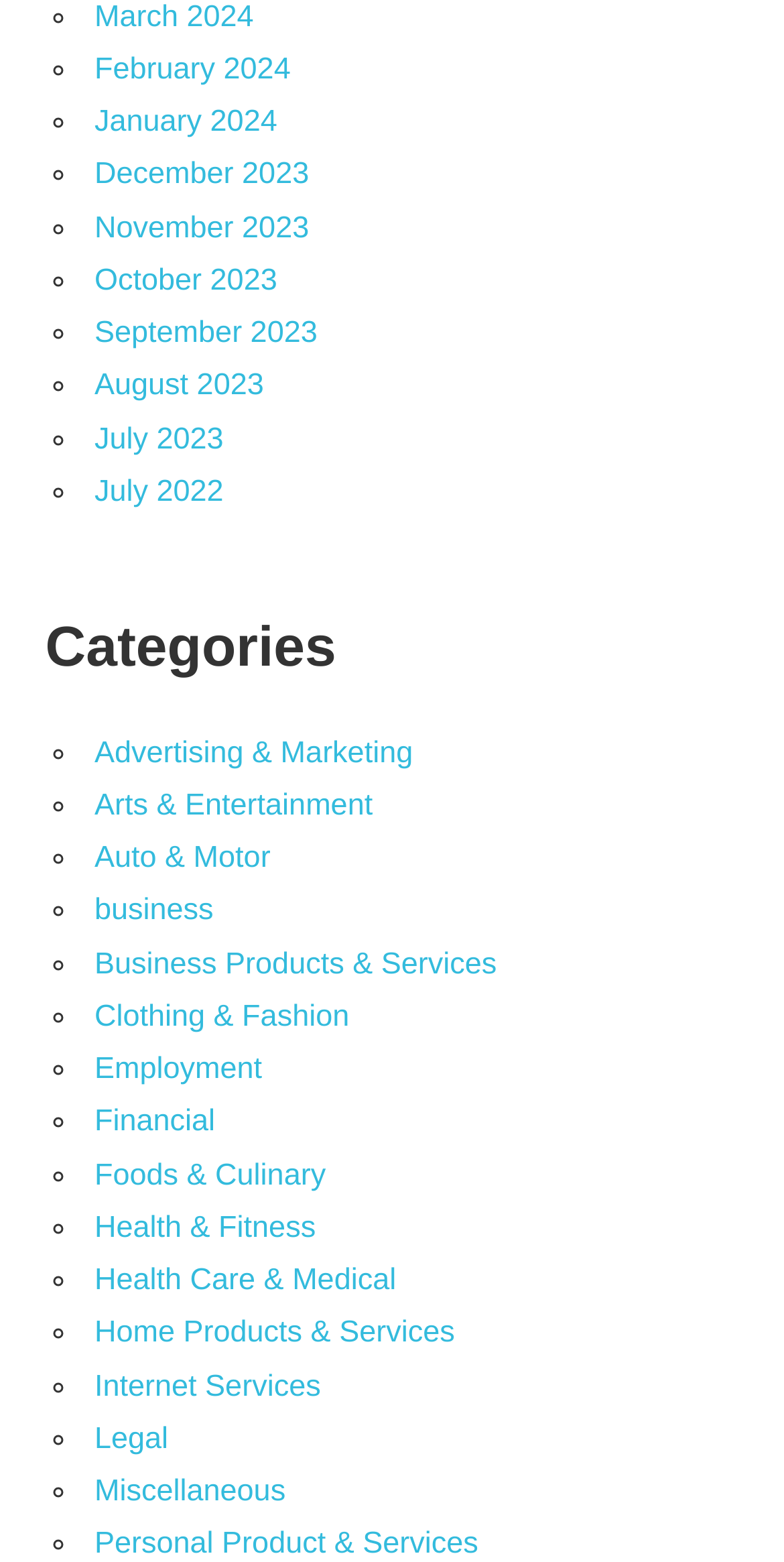What is the last month listed?
Provide a one-word or short-phrase answer based on the image.

July 2022